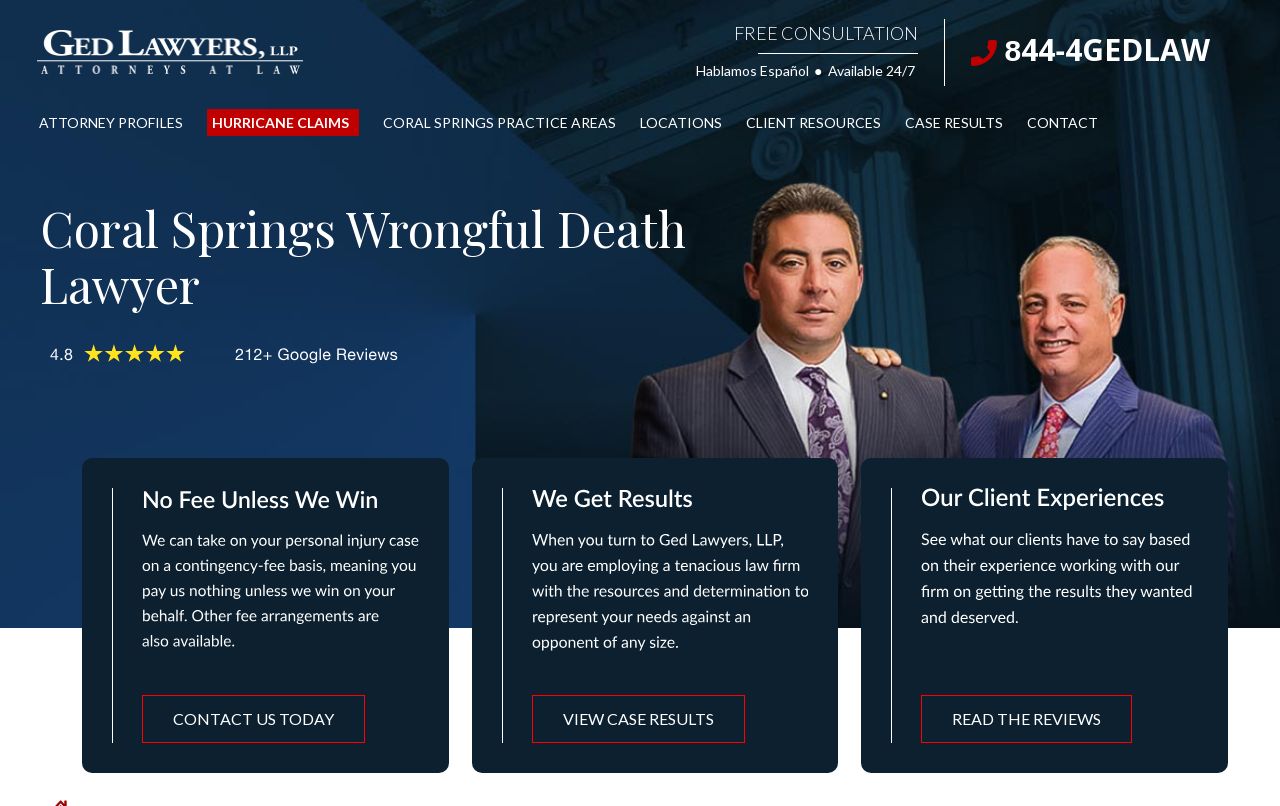Pinpoint the bounding box coordinates of the element to be clicked to execute the instruction: "Click on the 'Ged Lawyers, LLP Attorneys At Law' link".

[0.029, 0.037, 0.238, 0.092]